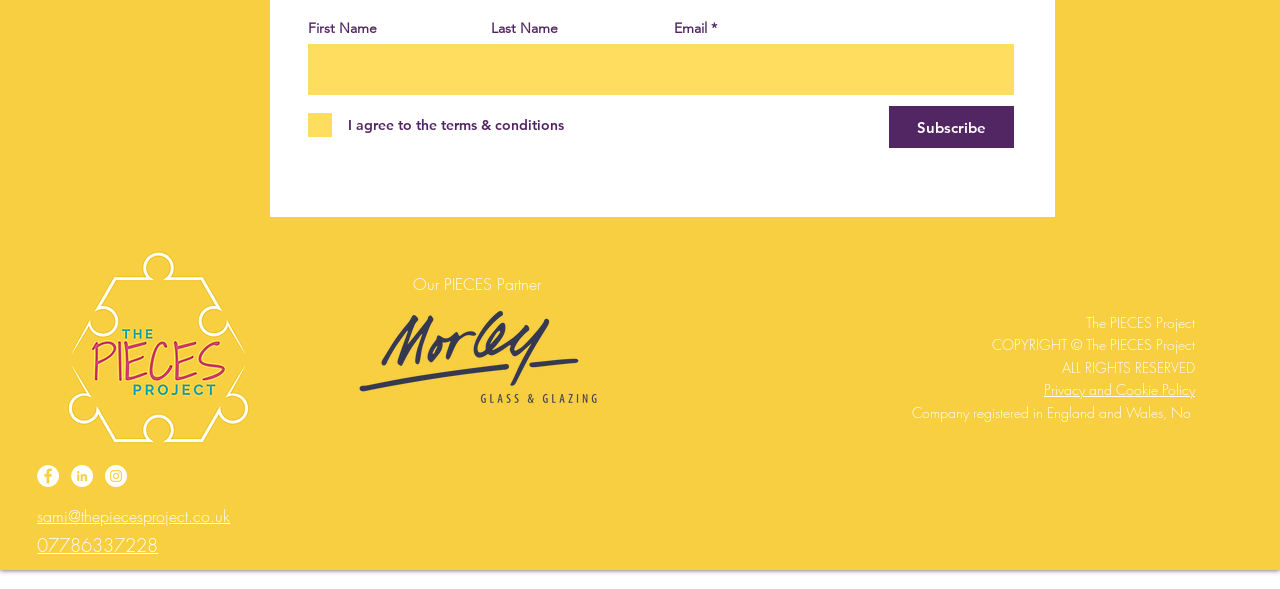Determine the bounding box coordinates of the element's region needed to click to follow the instruction: "Visit Facebook". Provide these coordinates as four float numbers between 0 and 1, formatted as [left, top, right, bottom].

[0.029, 0.789, 0.046, 0.826]